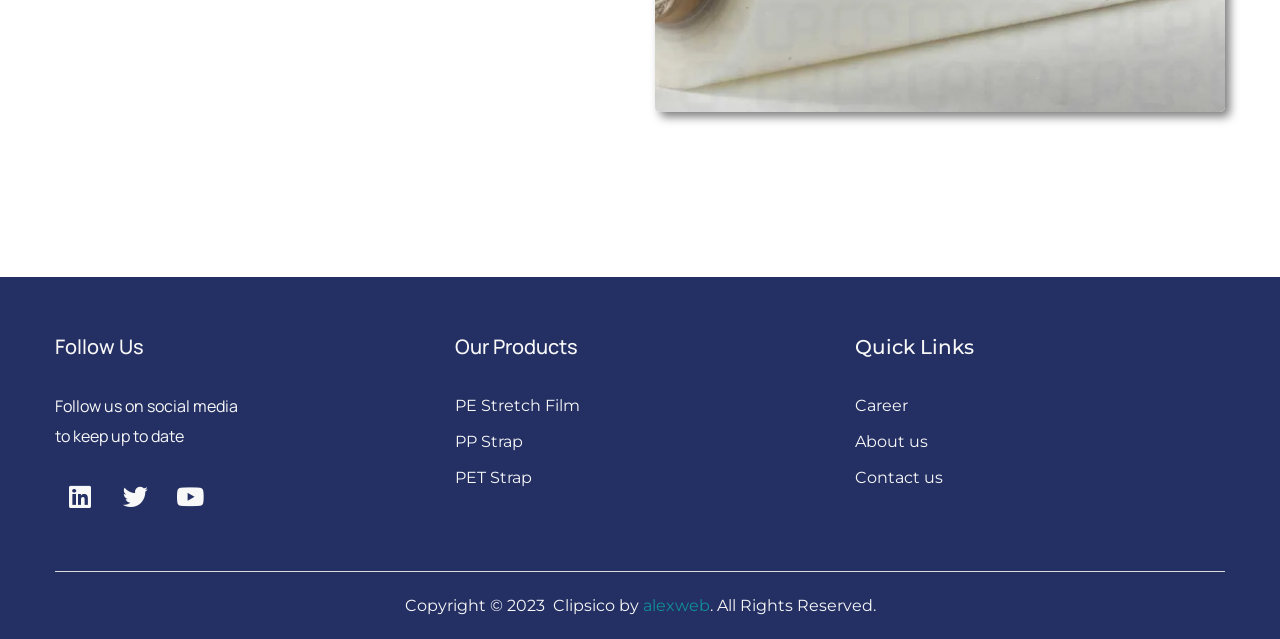How many social media platforms are listed?
Please provide a comprehensive answer based on the visual information in the image.

The webpage has a section 'Follow Us' with three social media links: Linkedin, Twitter, and Youtube.